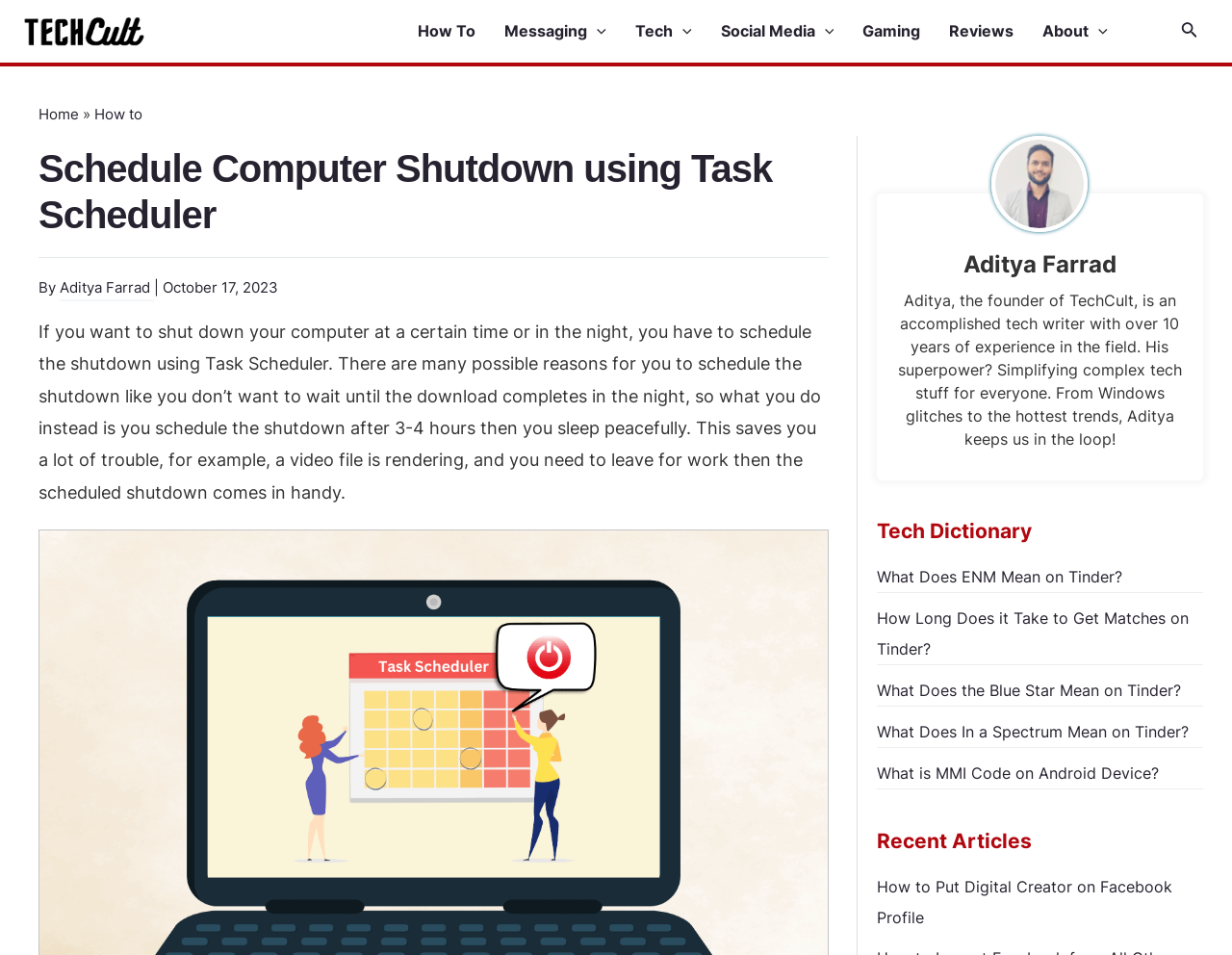Generate the text content of the main heading of the webpage.

Schedule Computer Shutdown using Task Scheduler